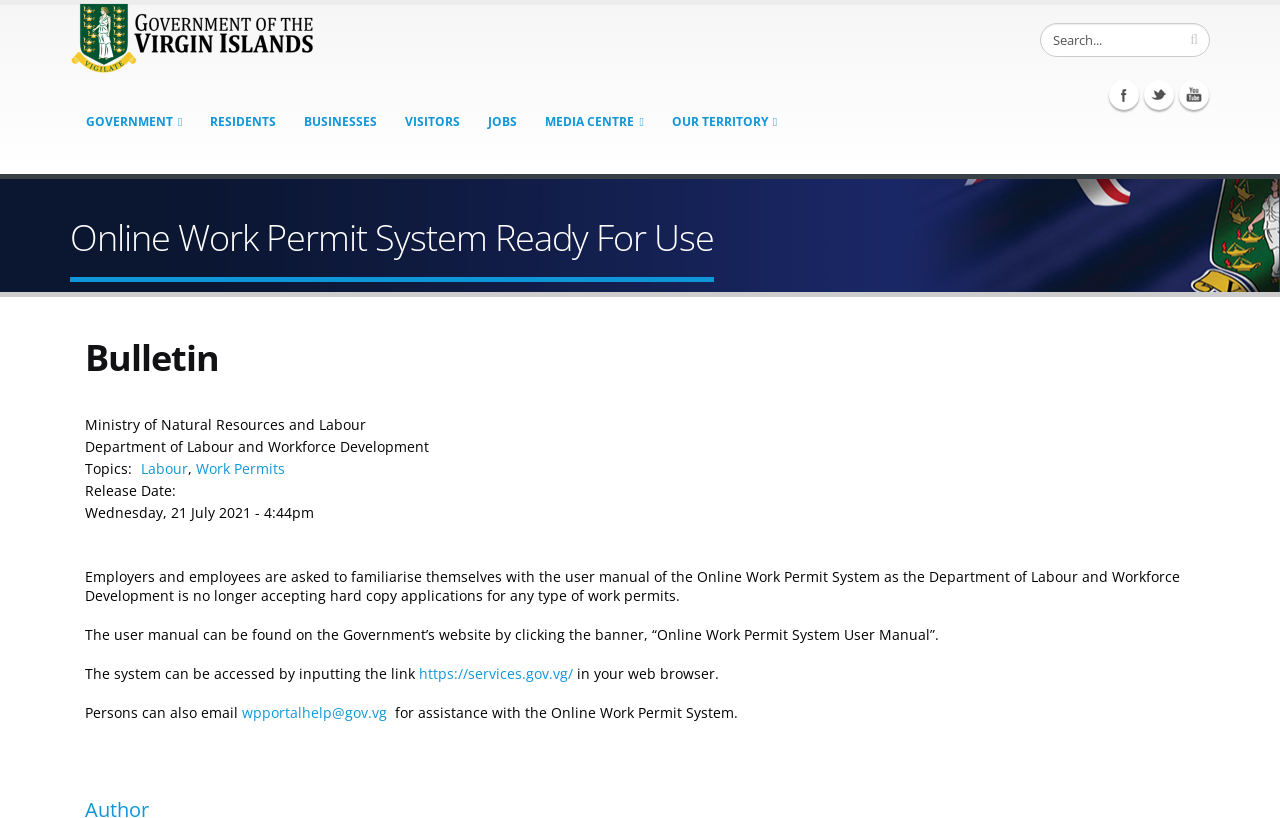Provide your answer in a single word or phrase: 
How can users access the Online Work Permit System?

Through the government website